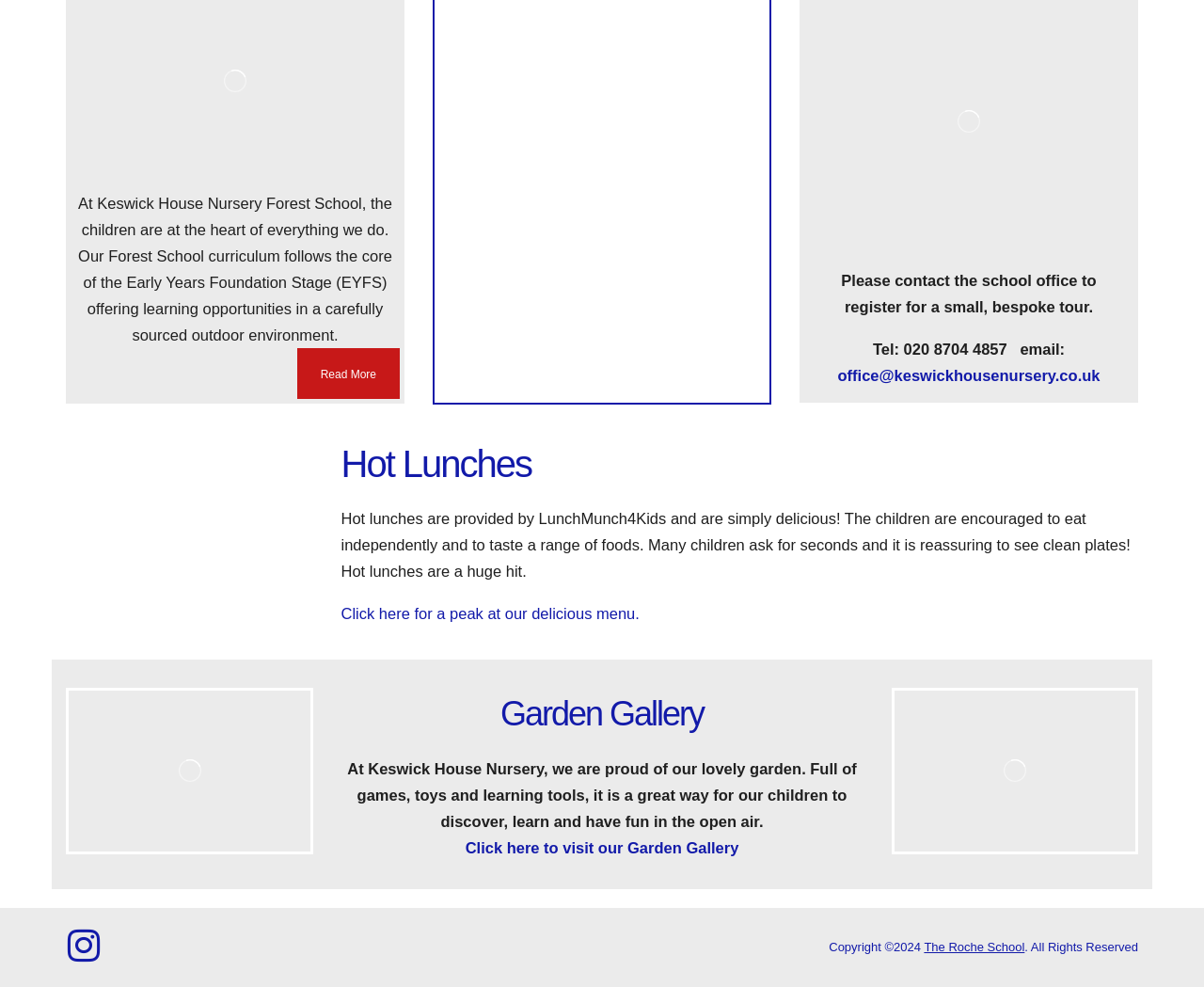Identify the bounding box for the element characterized by the following description: "Kids & School Bottle".

None